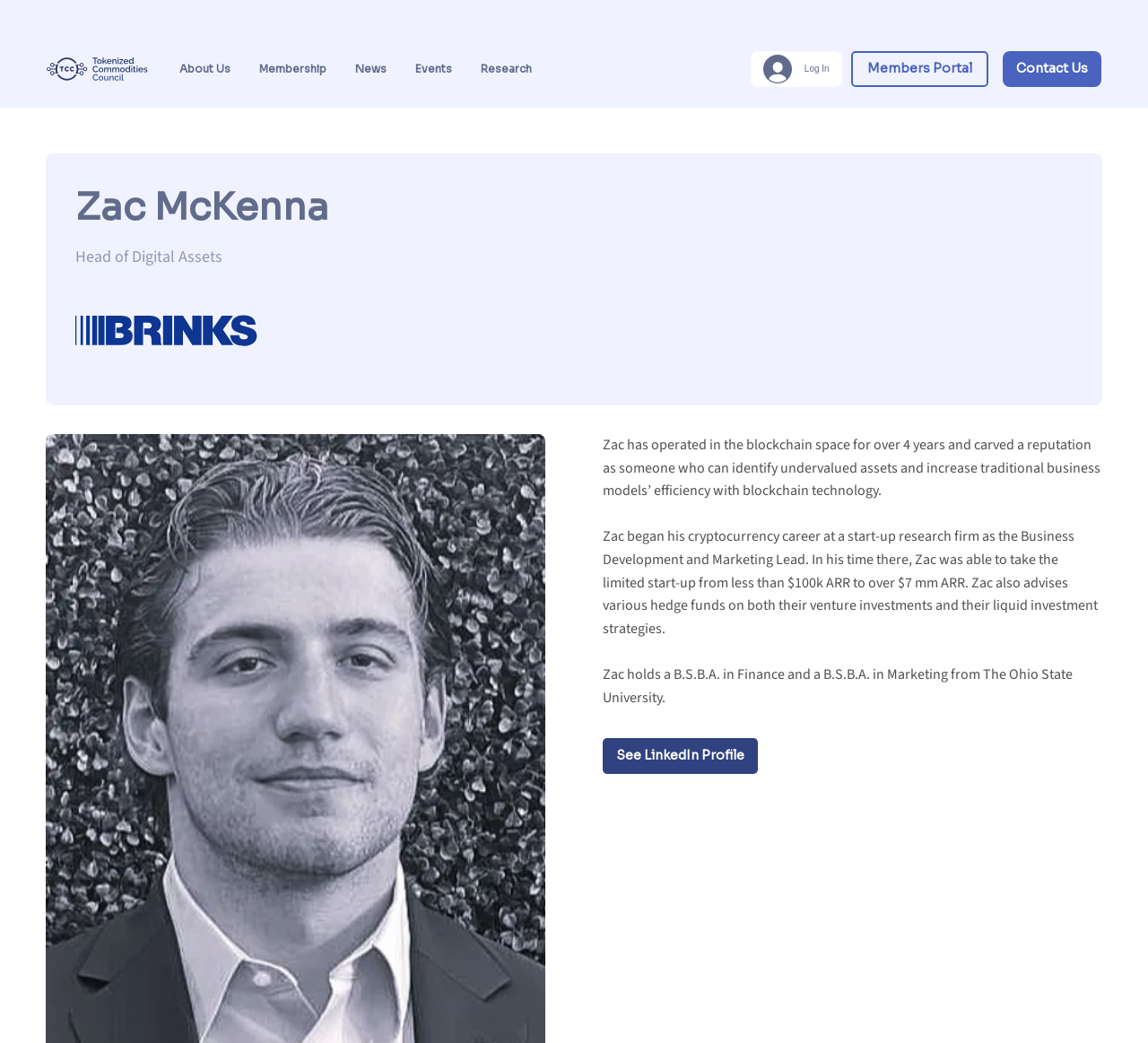Please answer the following question using a single word or phrase: 
What is Zac's educational background?

B.S.B.A. in Finance and Marketing